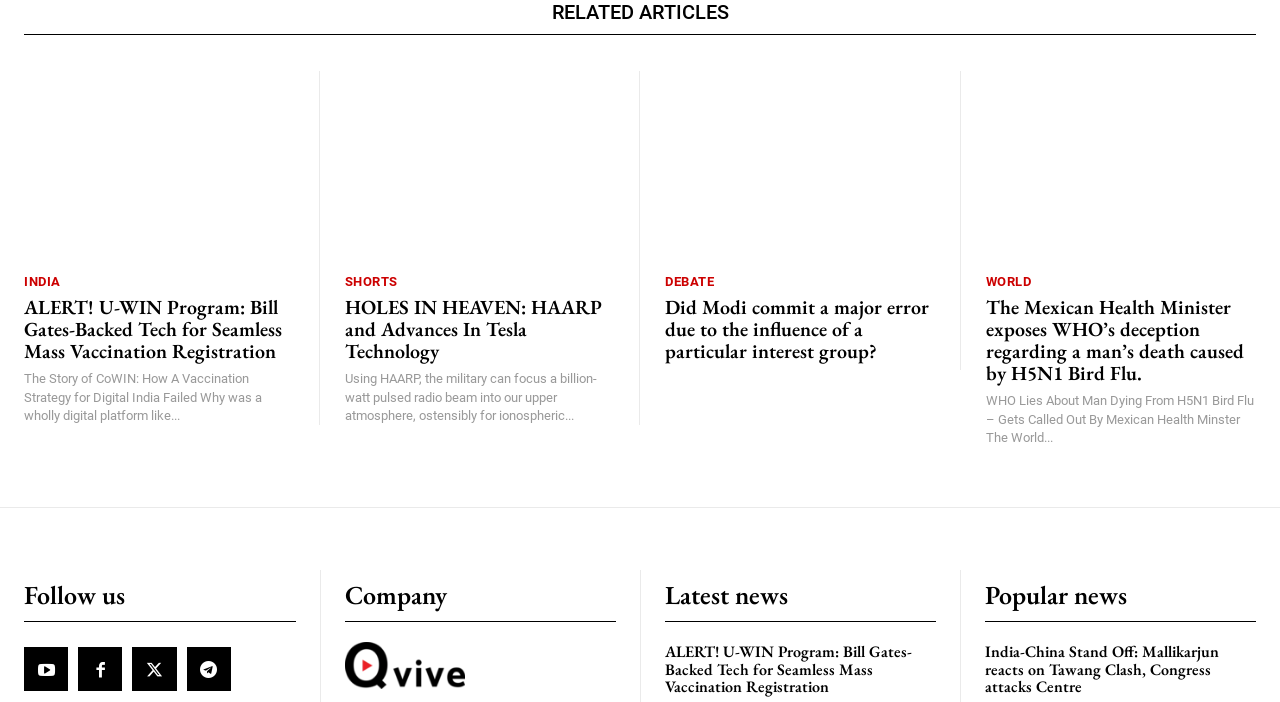Can you specify the bounding box coordinates of the area that needs to be clicked to fulfill the following instruction: "Click on the link 'ALERT! U-WIN Program: Bill Gates-Backed Tech for Seamless Mass Vaccination Registration'"?

[0.019, 0.101, 0.229, 0.37]